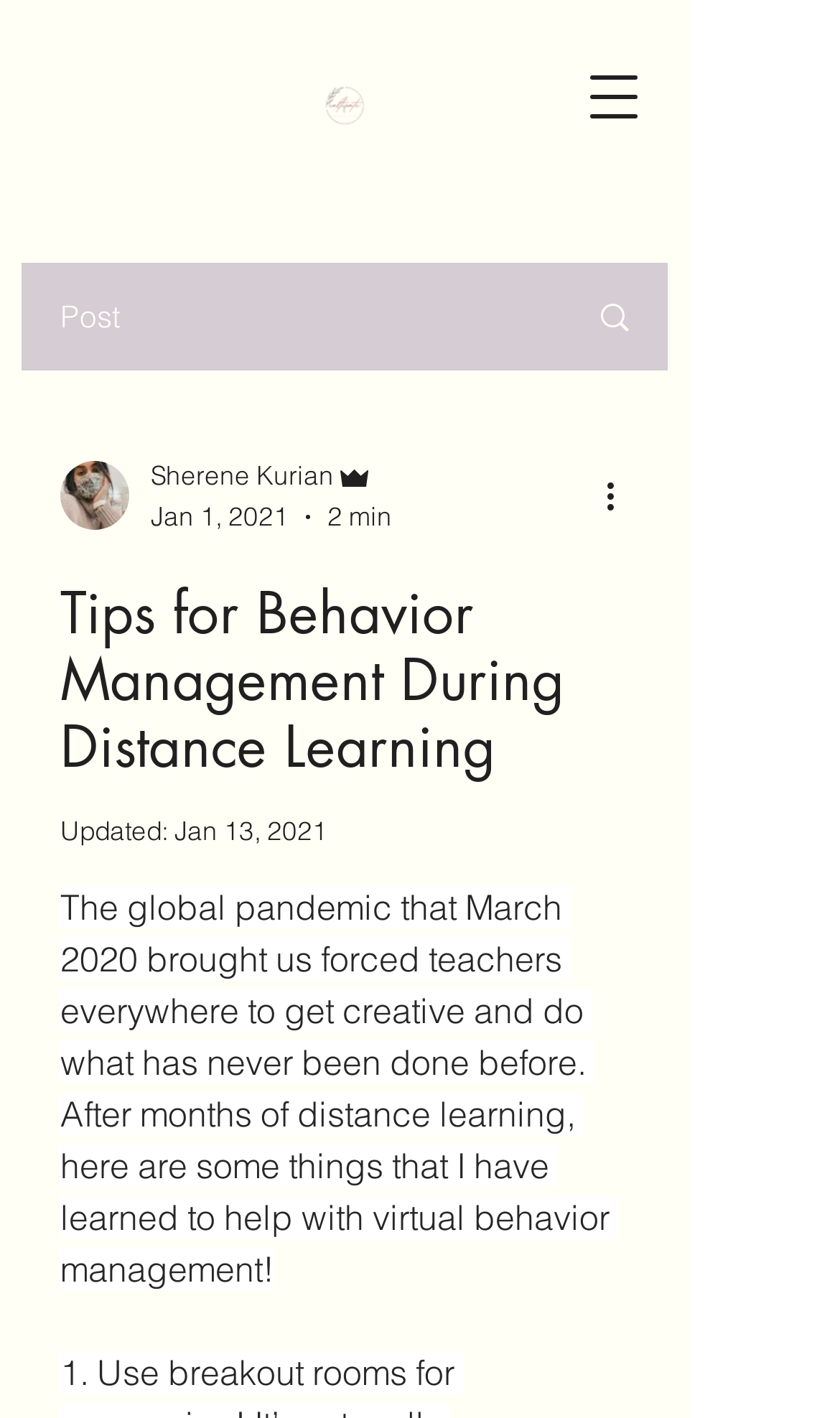Determine the bounding box of the UI component based on this description: "aria-label="More actions"". The bounding box coordinates should be four float values between 0 and 1, i.e., [left, top, right, bottom].

[0.713, 0.331, 0.774, 0.368]